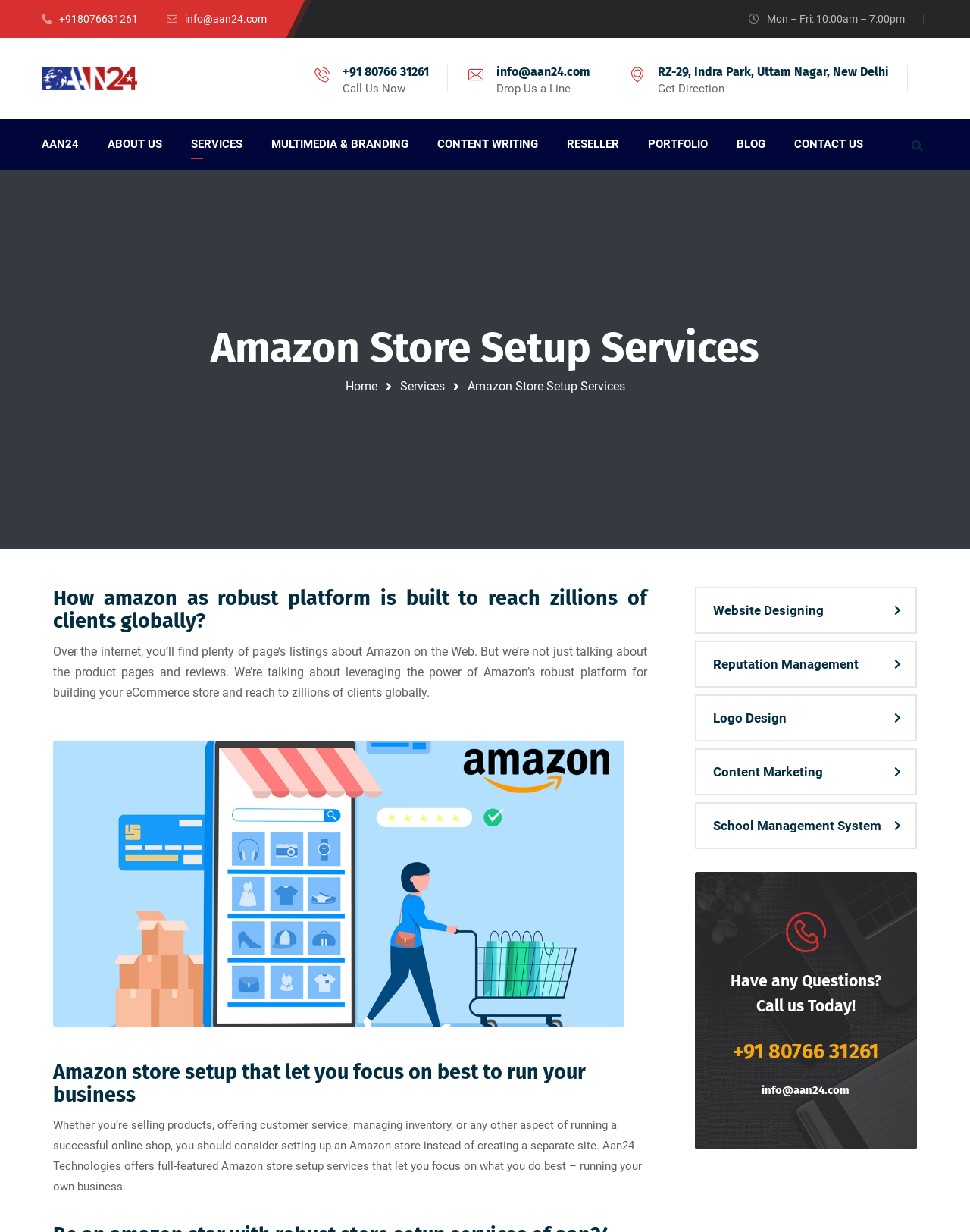Describe the entire webpage, focusing on both content and design.

This webpage is about Aan24 Technologies, a digital marketing agency that offers services such as website design, development, and e-commerce solutions. The page is divided into several sections. 

At the top, there are three links: a phone number, an email address, and a schedule. Below these links, there is a logo of Aan24 Technologies, which is an image with a link to the company's website. 

On the left side, there is a navigation menu with links to different sections of the website, including "About Us", "Services", "Multimedia & Branding", "Content Writing", "Reseller", "Portfolio", "Blog", and "Contact Us". 

The main content of the page is divided into three sections. The first section has a heading "Amazon Store Setup Services" and a paragraph of text that explains how Amazon's platform can be leveraged to build an e-commerce store and reach a large number of clients globally. 

The second section has a heading "Amazon store setup that let you focus on best to run your business" and a paragraph of text that describes the benefits of setting up an Amazon store instead of creating a separate website. 

The third section has several links to different services offered by Aan24 Technologies, including website designing, reputation management, logo design, content marketing, and school management system. 

At the bottom of the page, there is a call-to-action section with a heading "Have any Questions? Call us Today!" and a phone number, an email address, and a link to send an email.